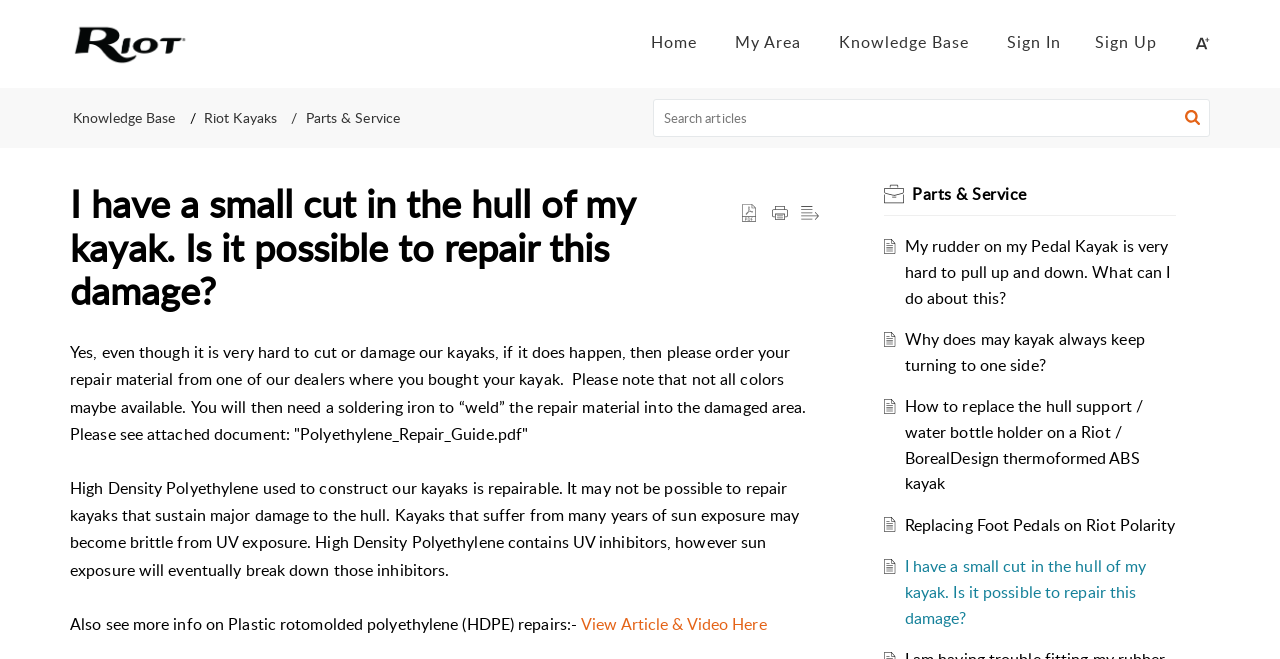Determine the bounding box coordinates of the target area to click to execute the following instruction: "Search articles."

[0.51, 0.15, 0.945, 0.208]